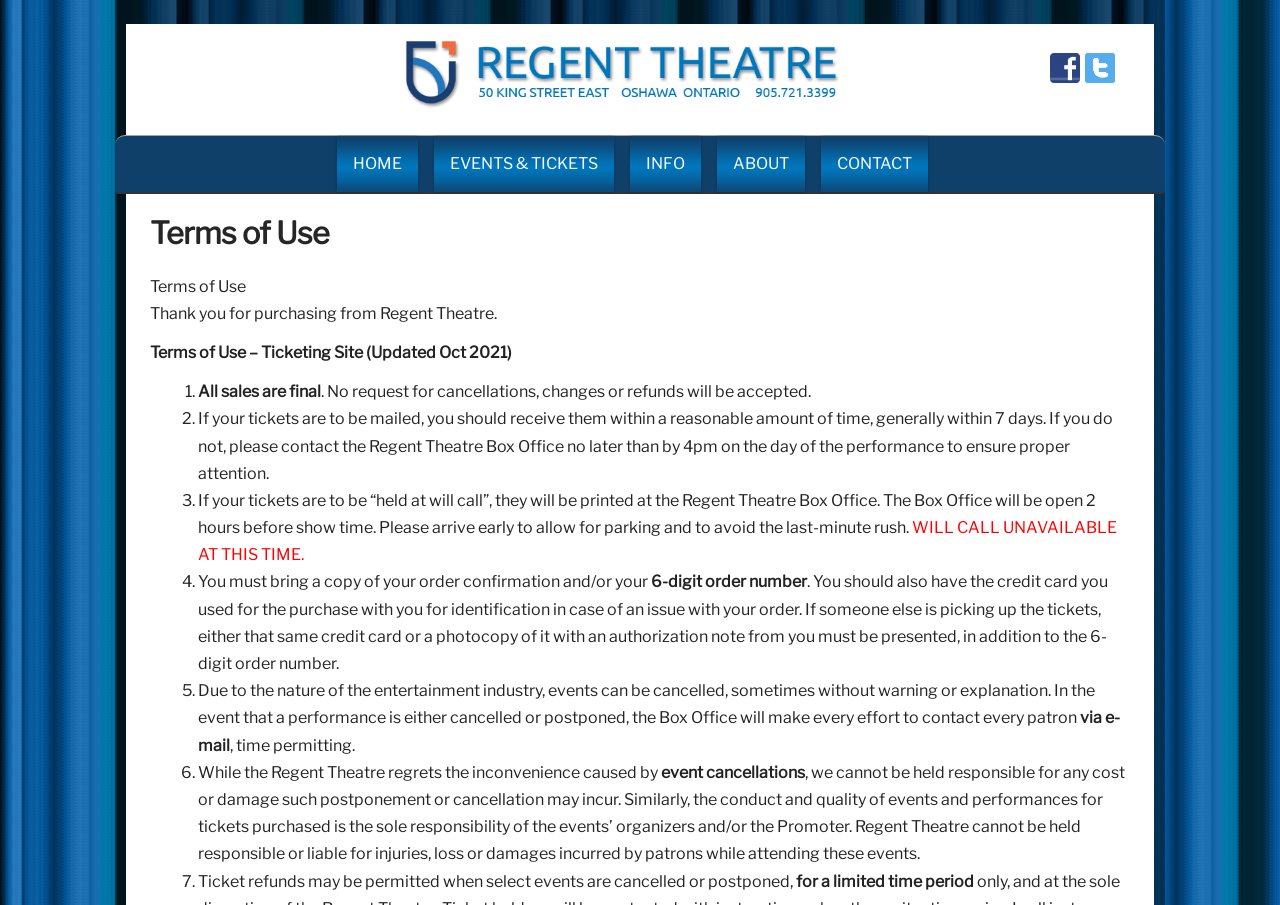Respond to the question below with a single word or phrase:
Can tickets be refunded?

Maybe